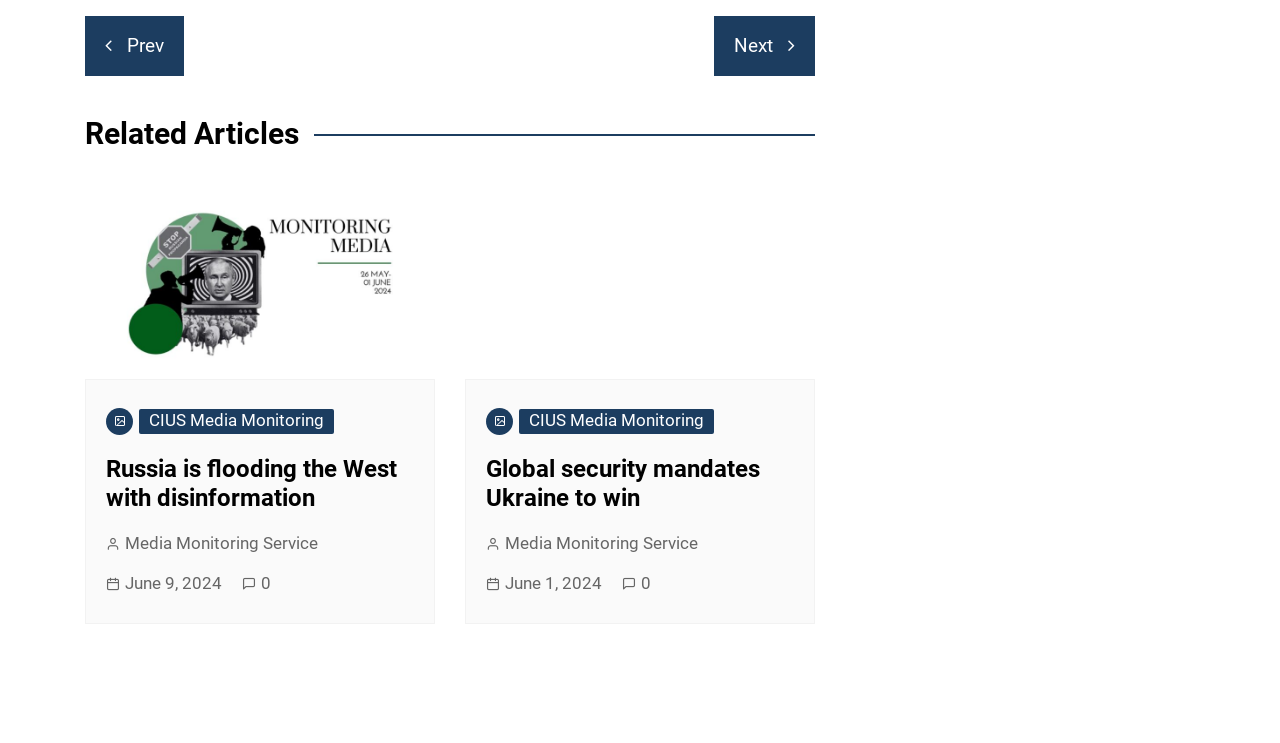What is the date of the second article?
Provide a well-explained and detailed answer to the question.

The second article on the webpage is dated June 1, 2024, as indicated by the time element and link description.